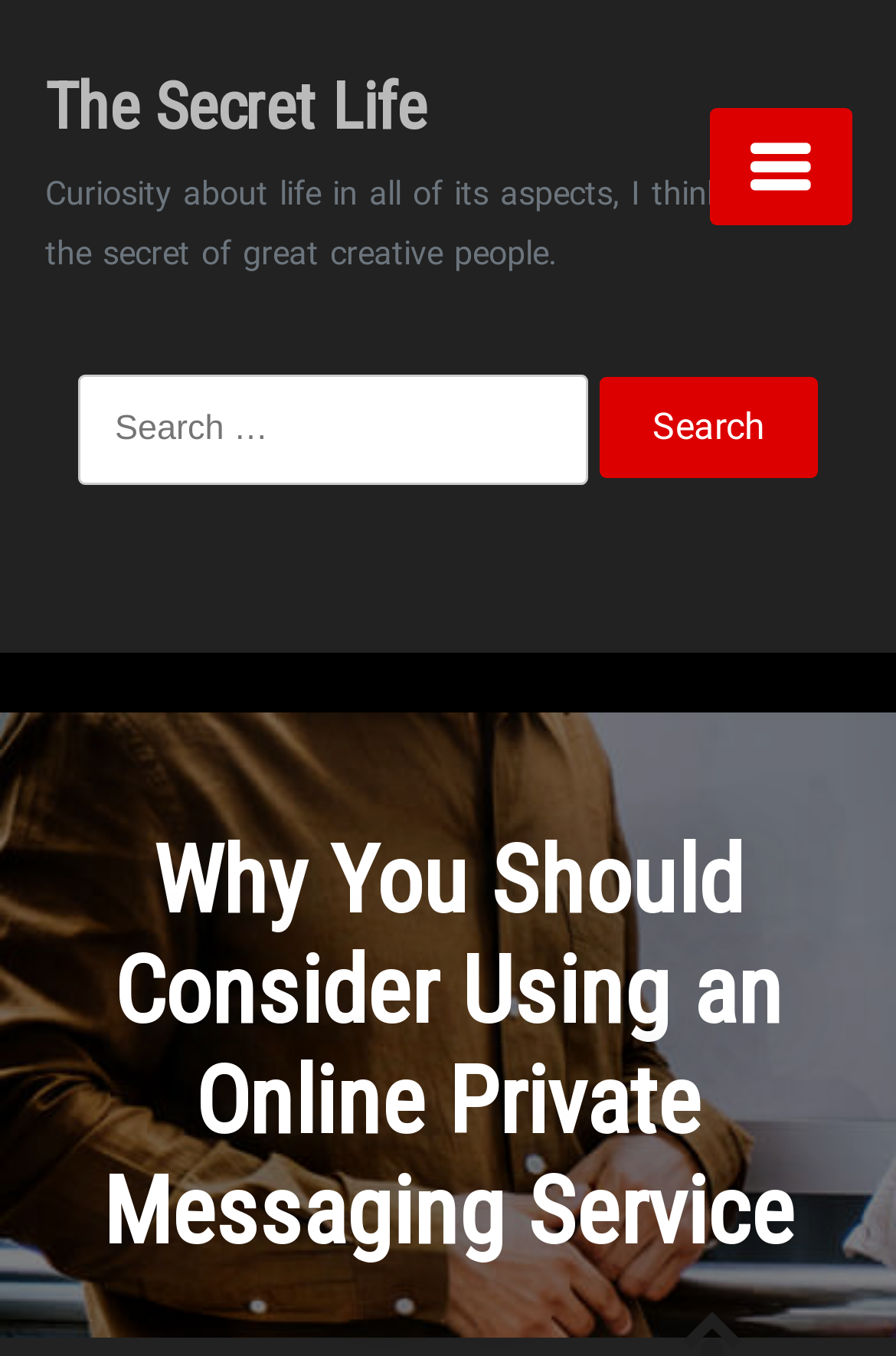What is the main topic of the webpage?
Please provide a comprehensive answer based on the information in the image.

The main topic of the webpage is indicated by the subheading 'Why You Should Consider Using an Online Private Messaging Service', which is located below the quote and search box. This subheading suggests that the webpage will discuss the benefits or reasons to use an online private messaging service.